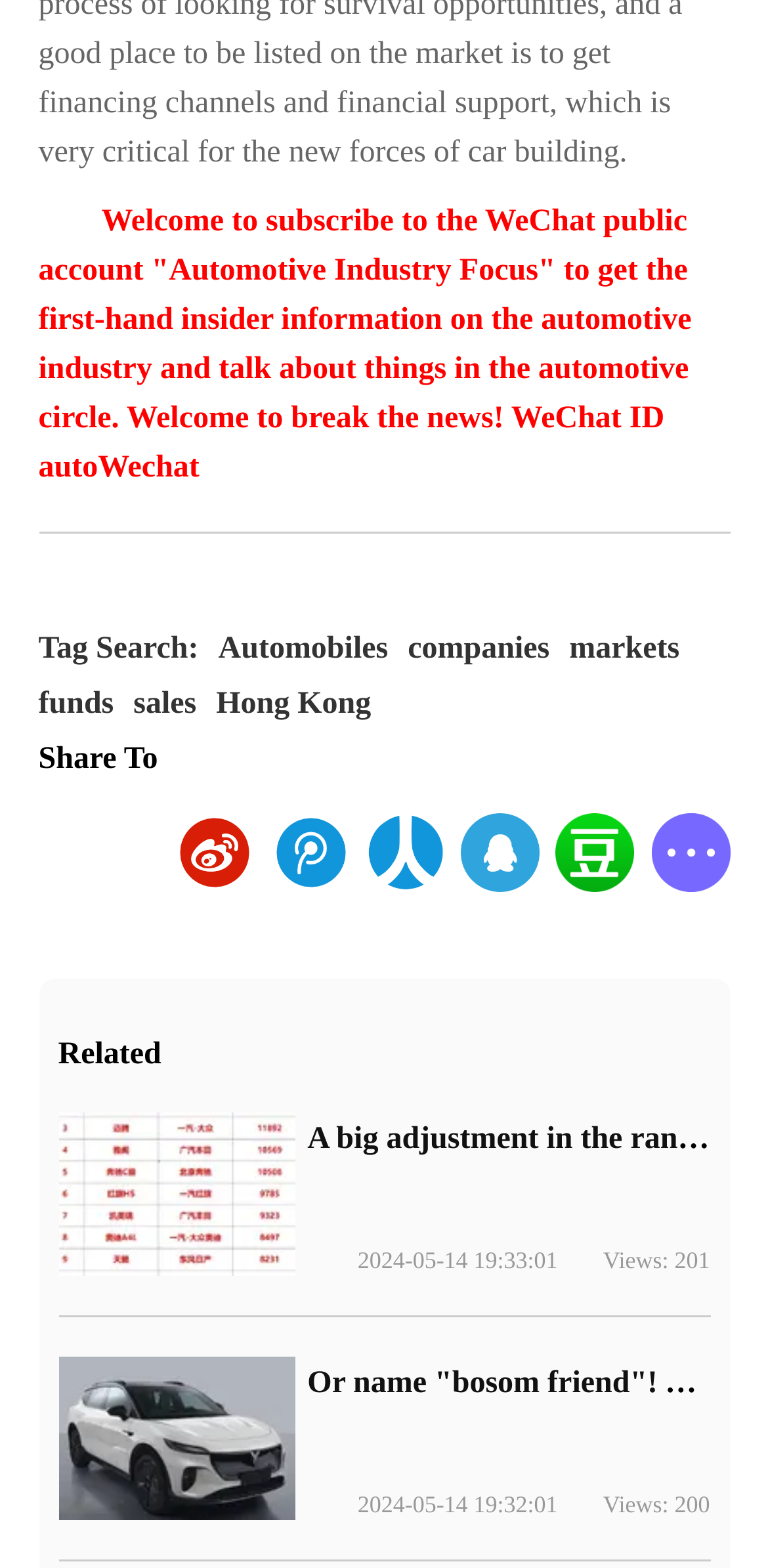Reply to the question with a brief word or phrase: How many links are there under 'Tag Search'?

6